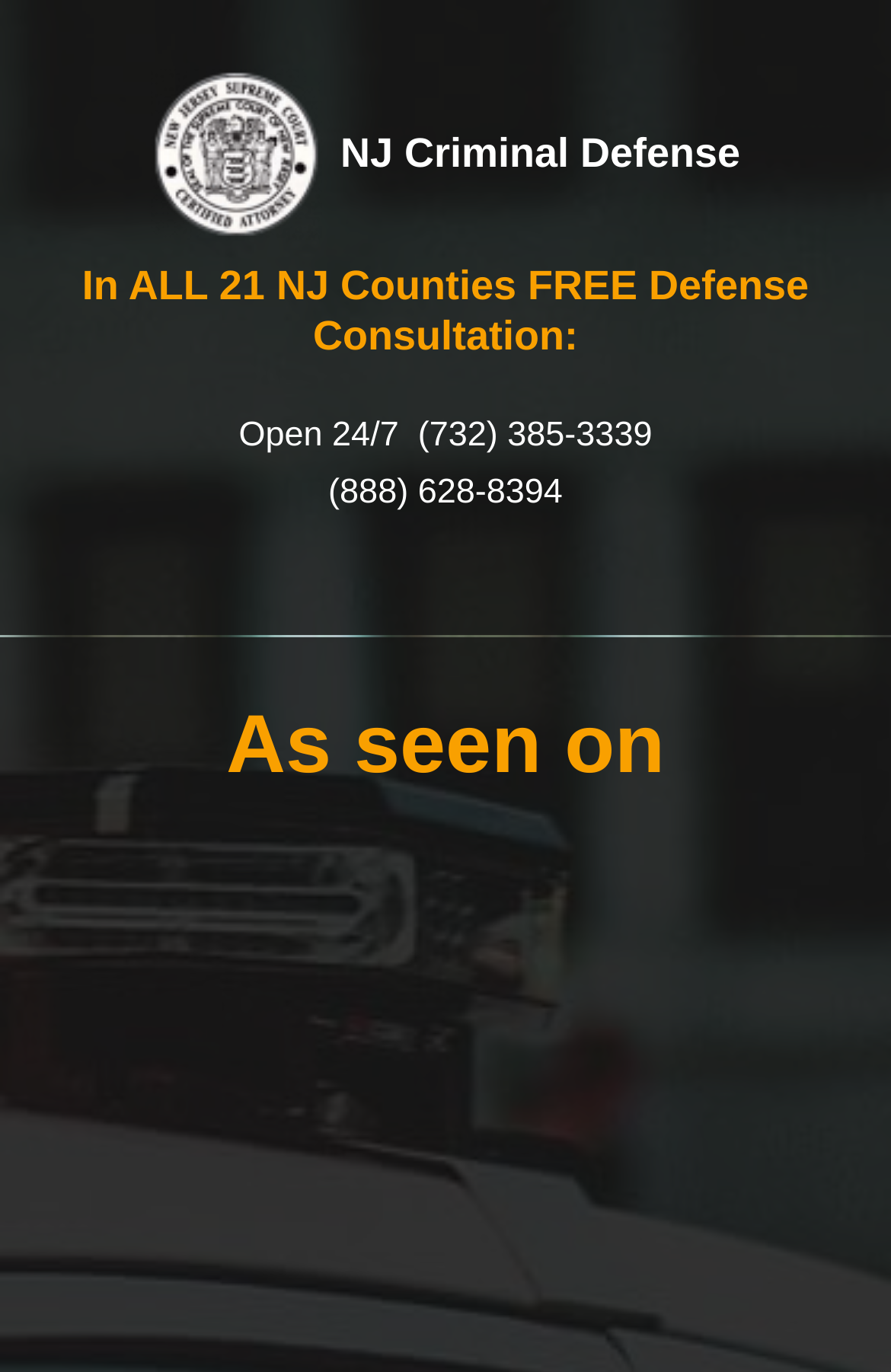Provide the bounding box coordinates for the UI element that is described as: "(888) 628-8394".

[0.368, 0.345, 0.631, 0.373]